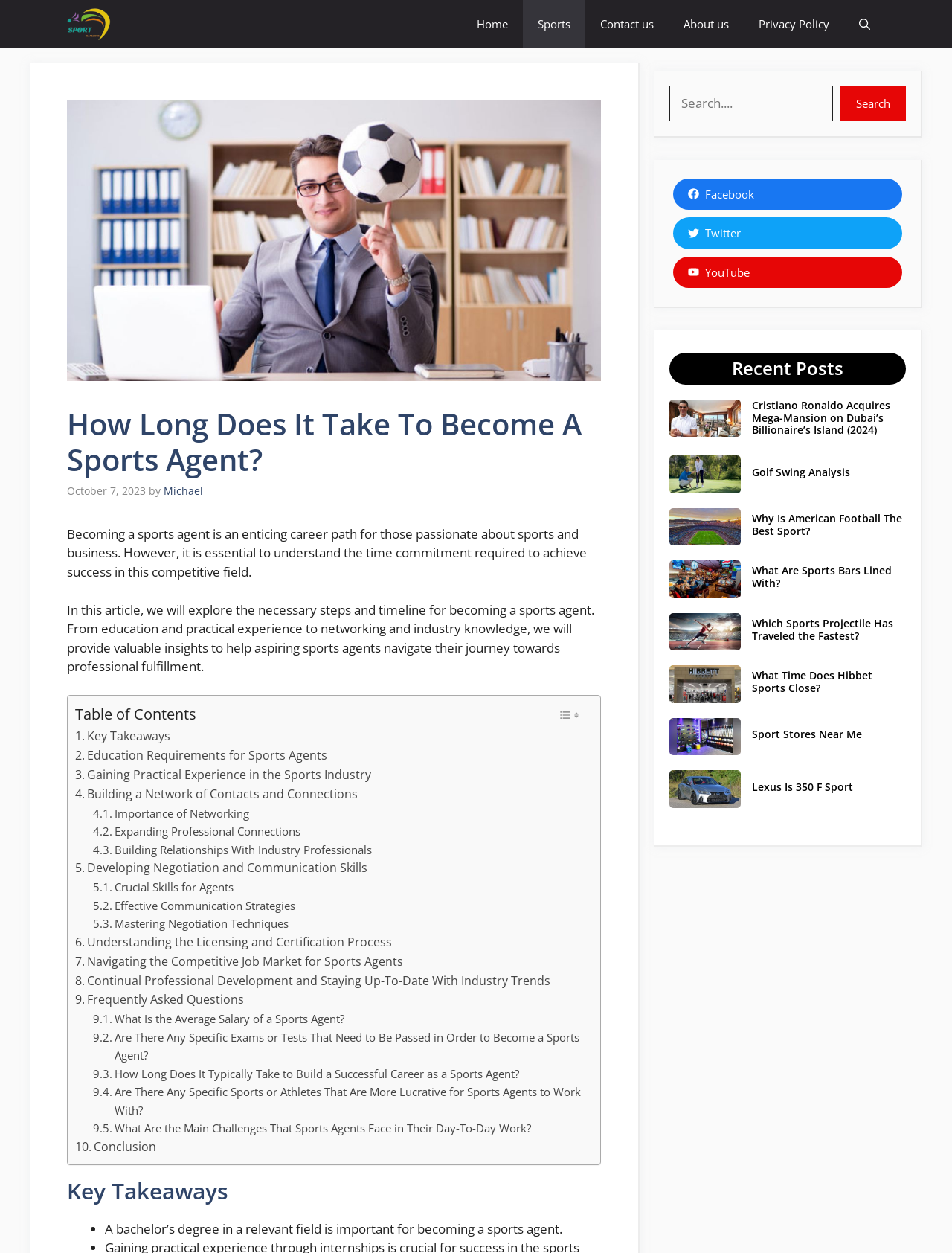Reply to the question with a single word or phrase:
How many links are there in the navigation menu?

6